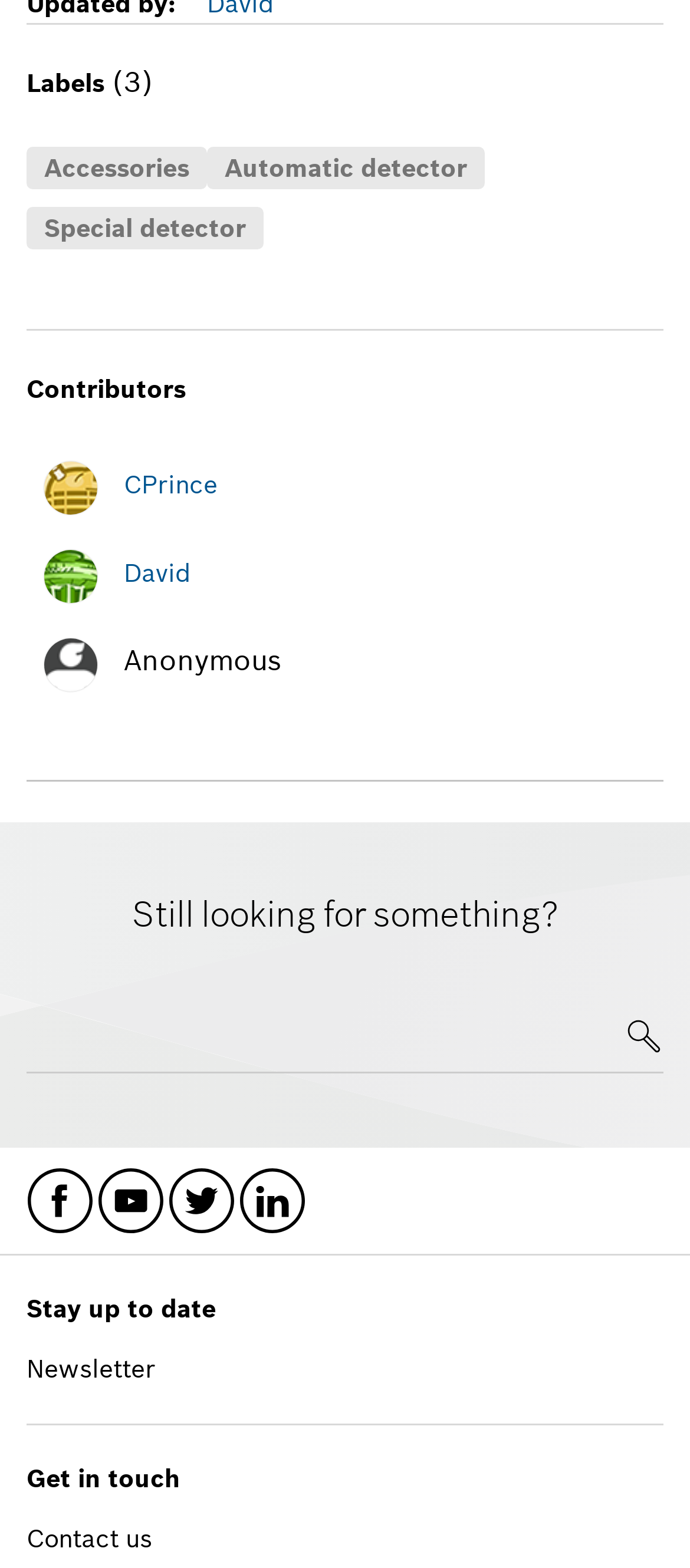Determine the bounding box coordinates for the area that needs to be clicked to fulfill this task: "Subscribe to the newsletter". The coordinates must be given as four float numbers between 0 and 1, i.e., [left, top, right, bottom].

None